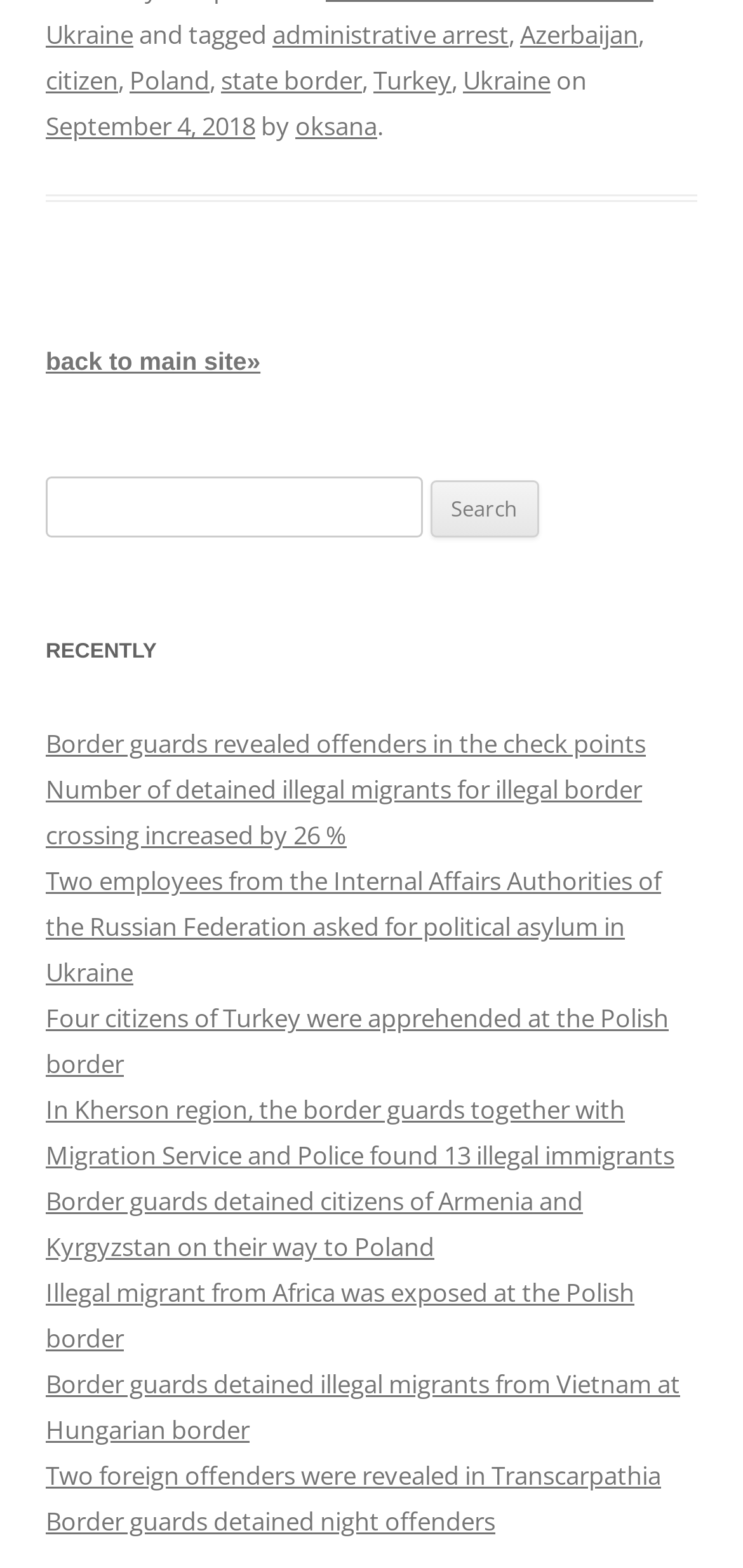What is the purpose of the textbox?
Provide an in-depth and detailed answer to the question.

The textbox is located in the search section of the webpage, and its purpose is to allow users to search for specific keywords or phrases, with the 'Search' button next to it to initiate the search.